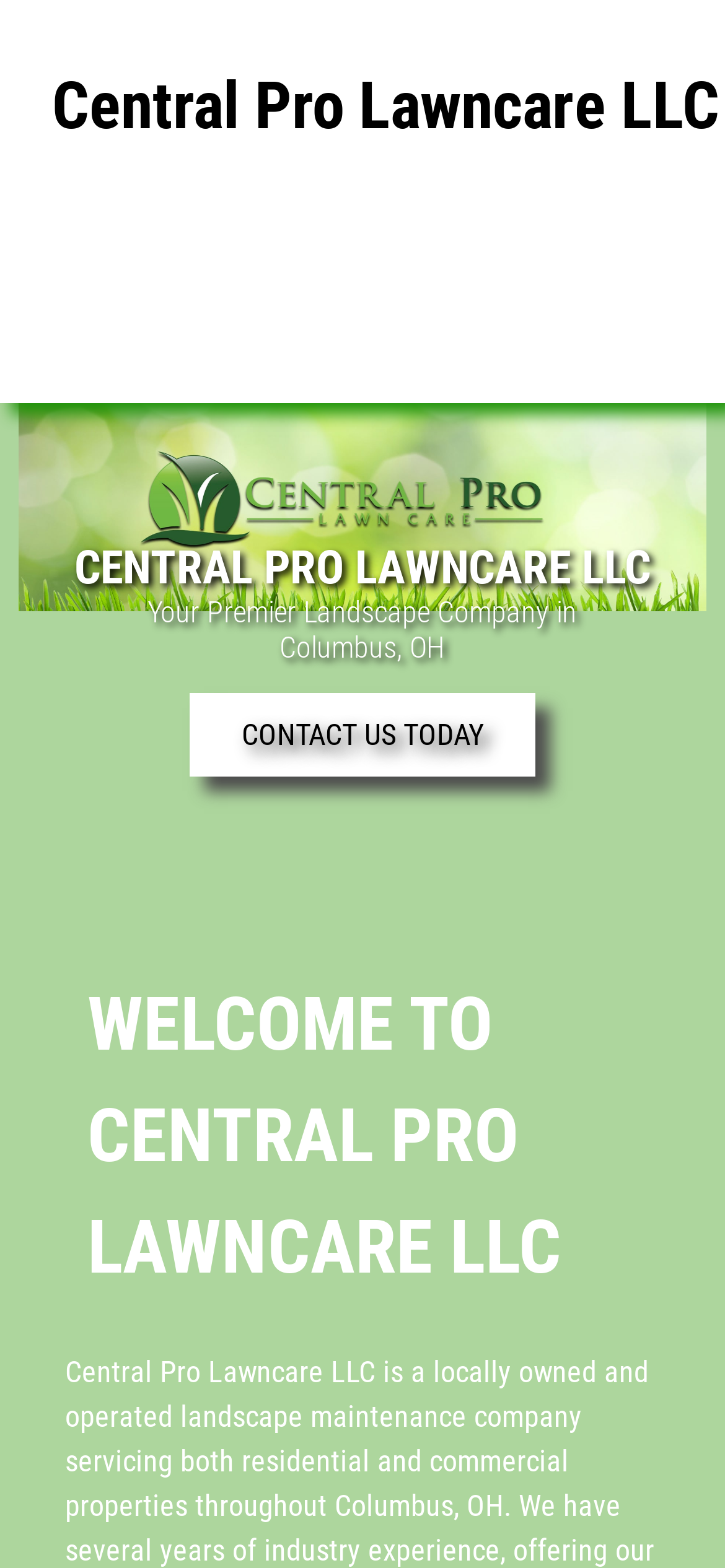Please find the bounding box coordinates for the clickable element needed to perform this instruction: "contact the company".

[0.325, 0.642, 0.675, 0.679]